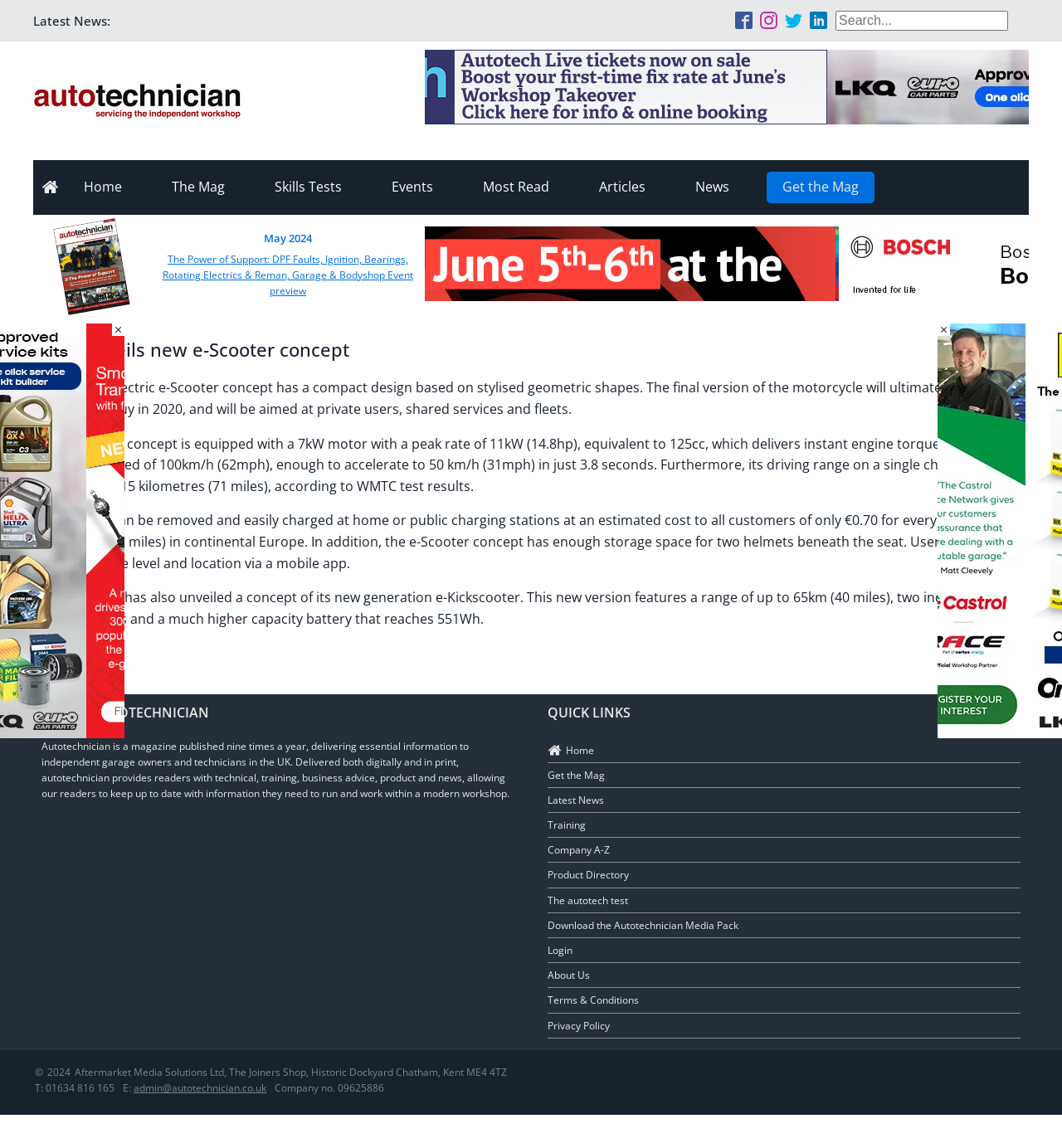Indicate the bounding box coordinates of the clickable region to achieve the following instruction: "Read the article 'Why We Should Be Skeptical About The 2026 Midterm Polls'."

None